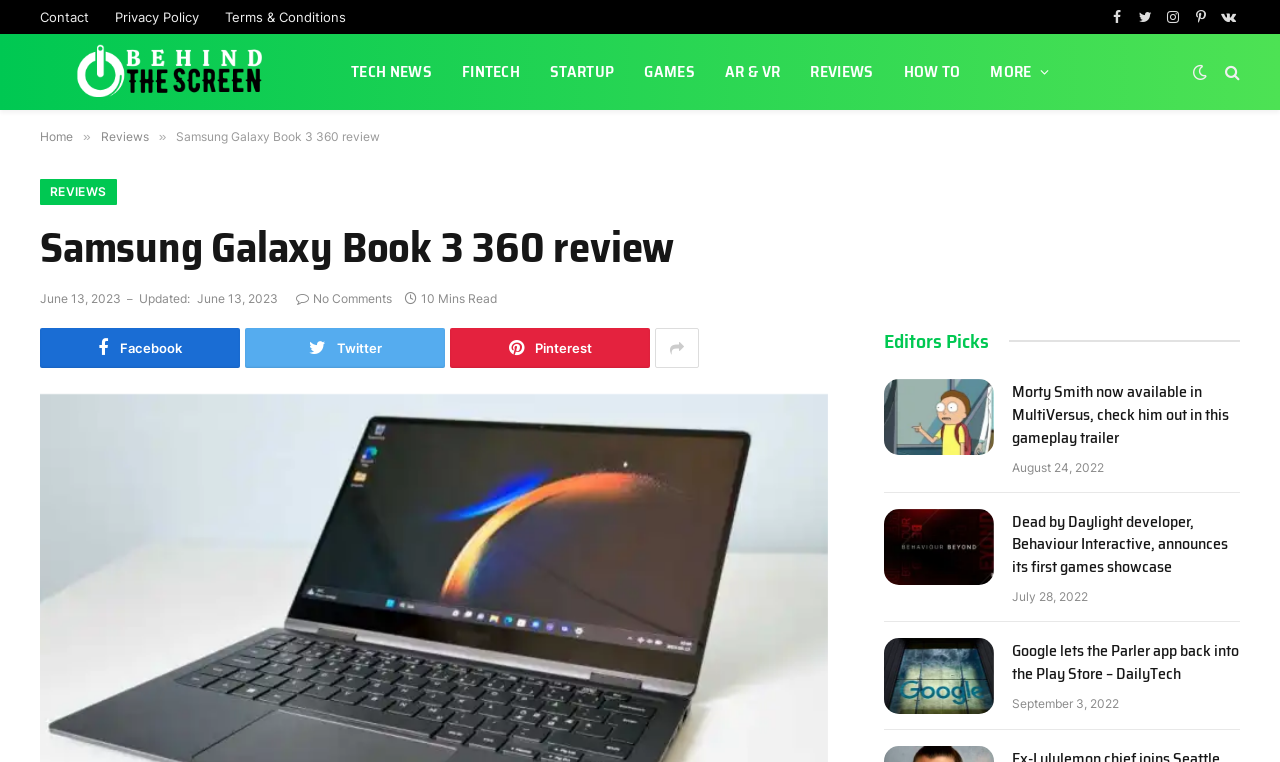Find the bounding box coordinates of the clickable region needed to perform the following instruction: "Check out the 'Editors Picks' section". The coordinates should be provided as four float numbers between 0 and 1, i.e., [left, top, right, bottom].

[0.691, 0.432, 0.773, 0.463]